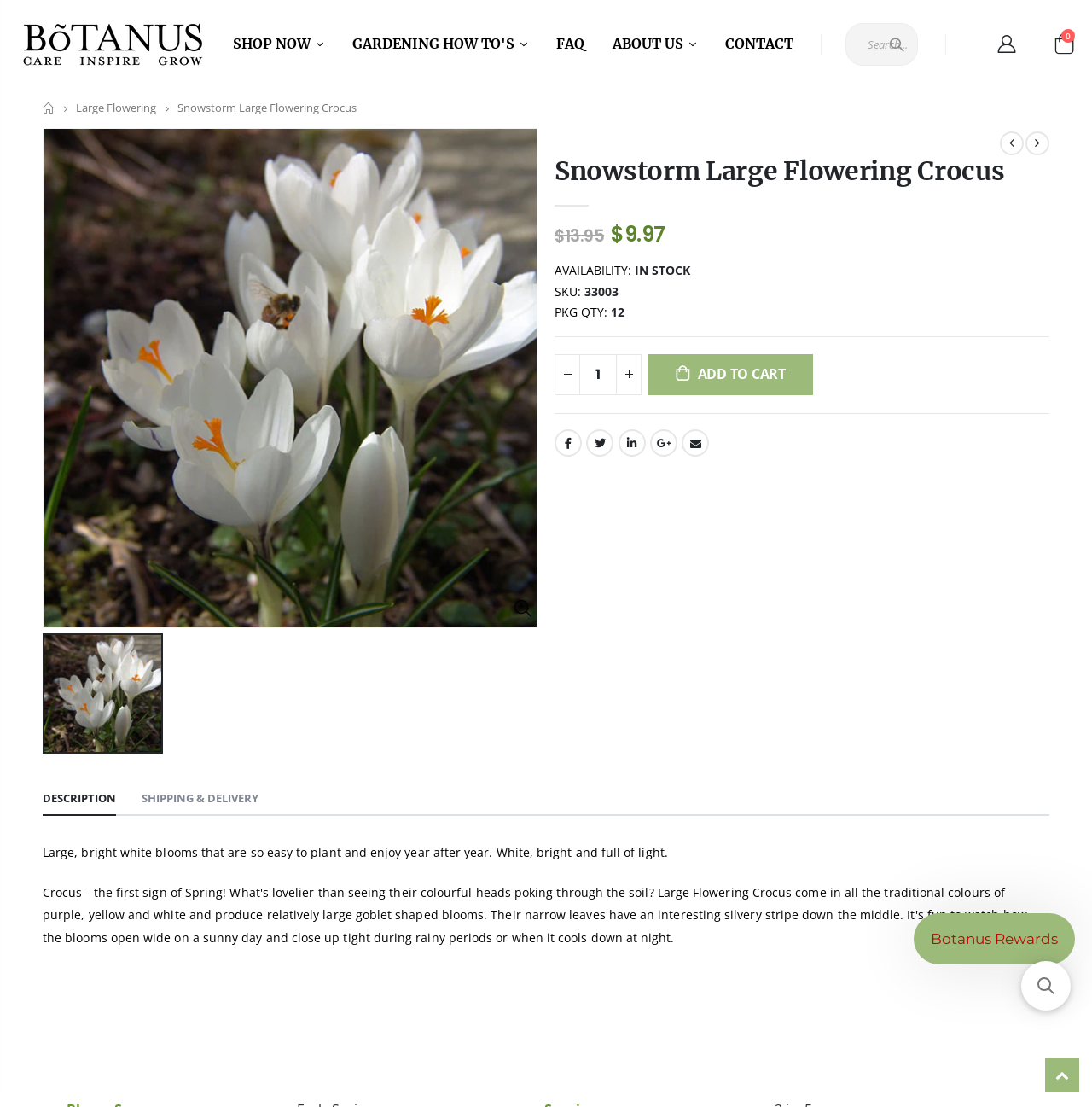Can you specify the bounding box coordinates of the area that needs to be clicked to fulfill the following instruction: "Read more about Benefits of Making Online Airport Shuttle Reservation"?

None